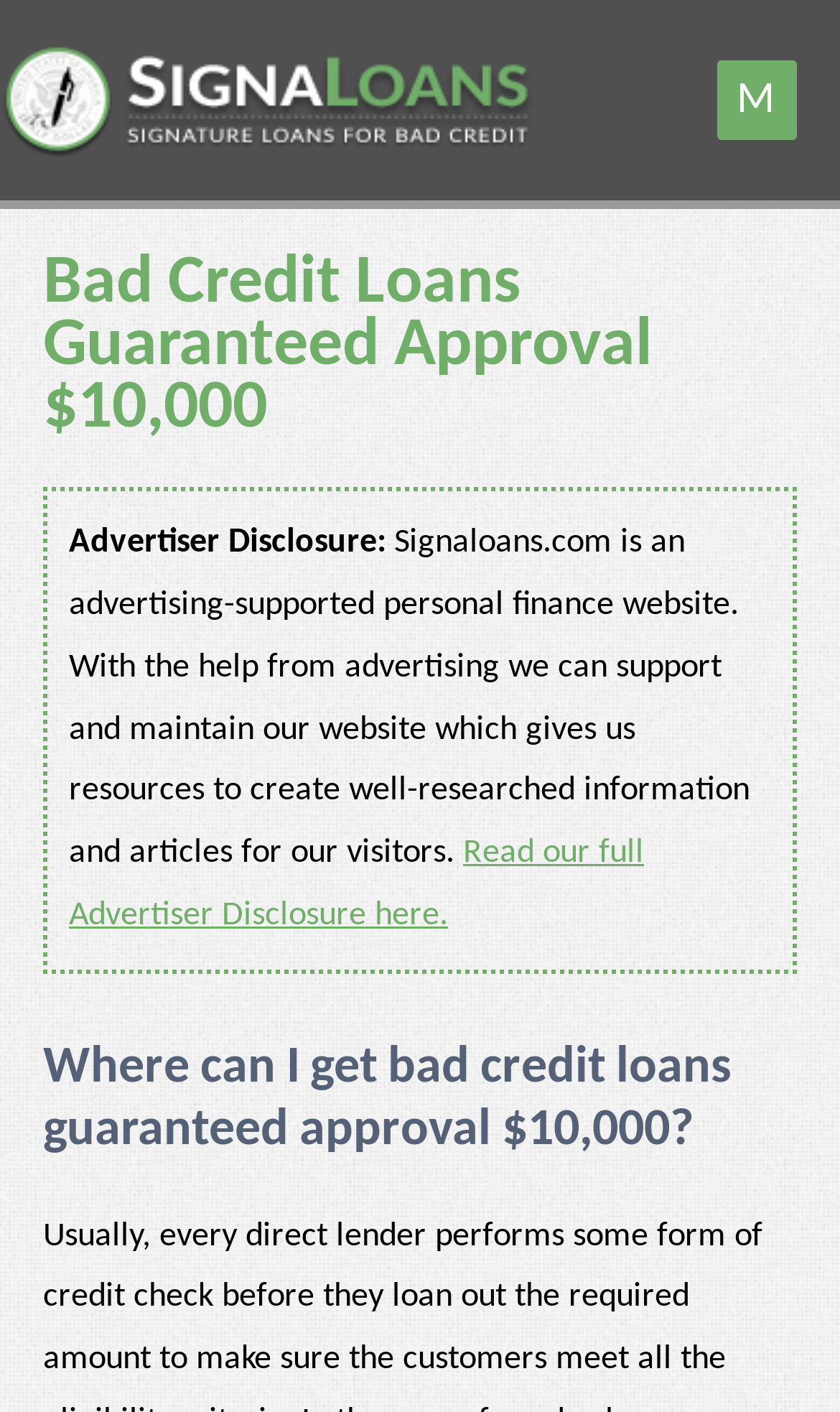What is the purpose of the Advertiser Disclosure?
Based on the screenshot, provide your answer in one word or phrase.

To support the website